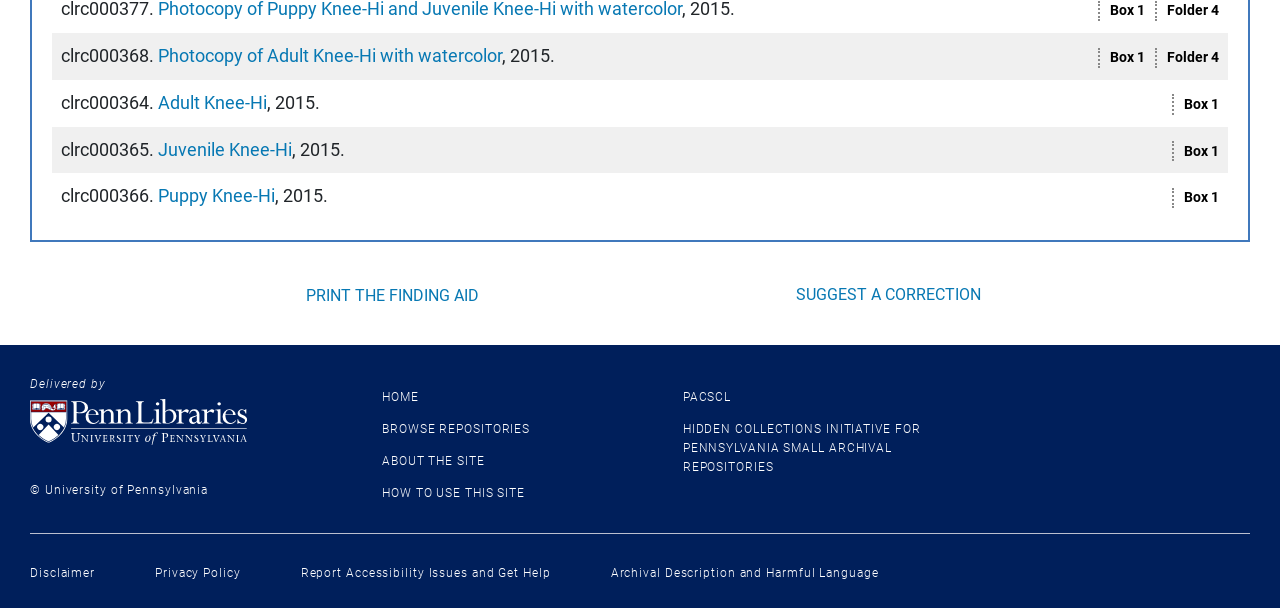What is the year mentioned in the description of 'Adult Knee-Hi'?
Using the visual information from the image, give a one-word or short-phrase answer.

2015